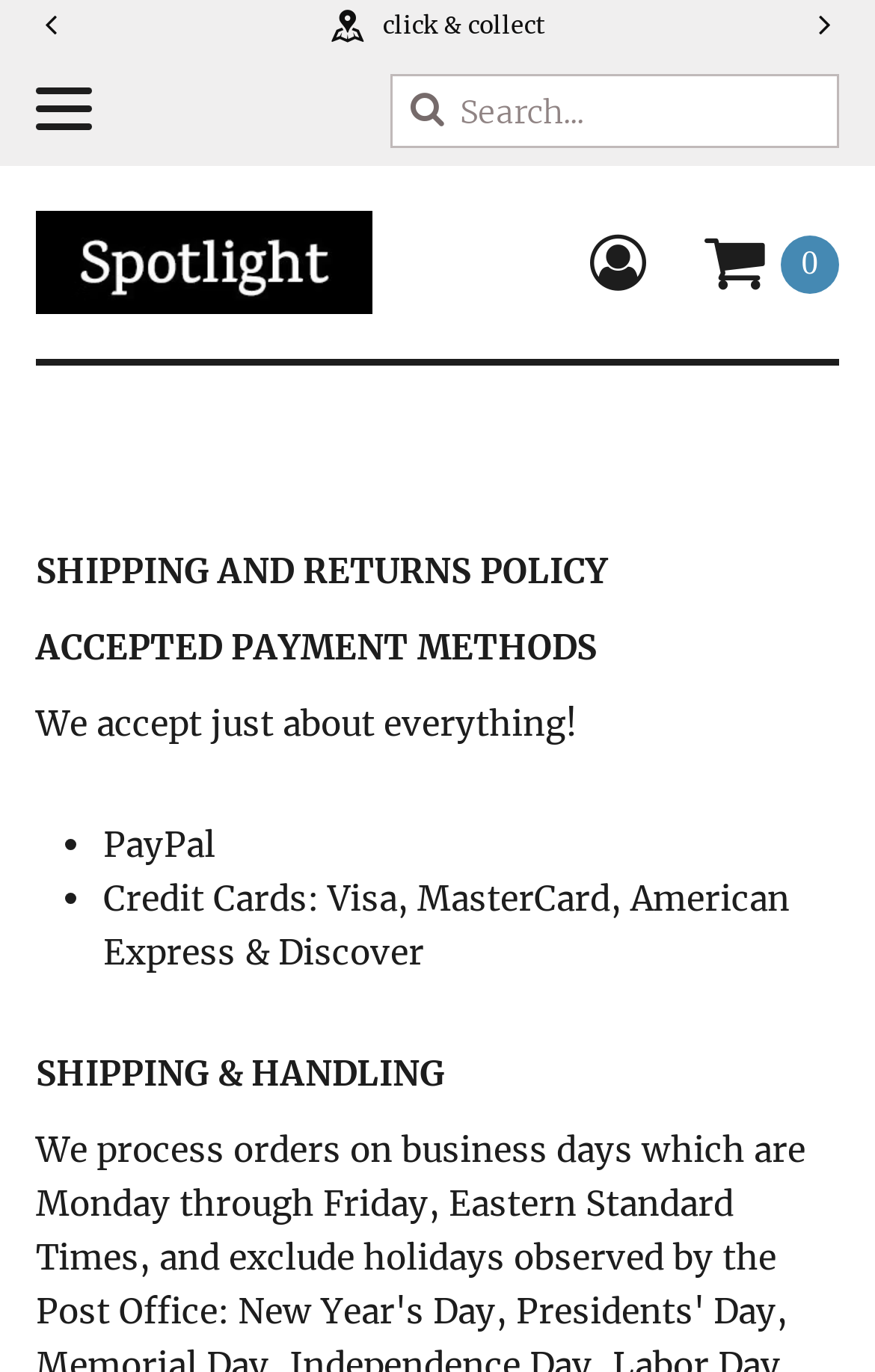Identify the bounding box coordinates of the element that should be clicked to fulfill this task: "Open main menu". The coordinates should be provided as four float numbers between 0 and 1, i.e., [left, top, right, bottom].

[0.041, 0.063, 0.105, 0.094]